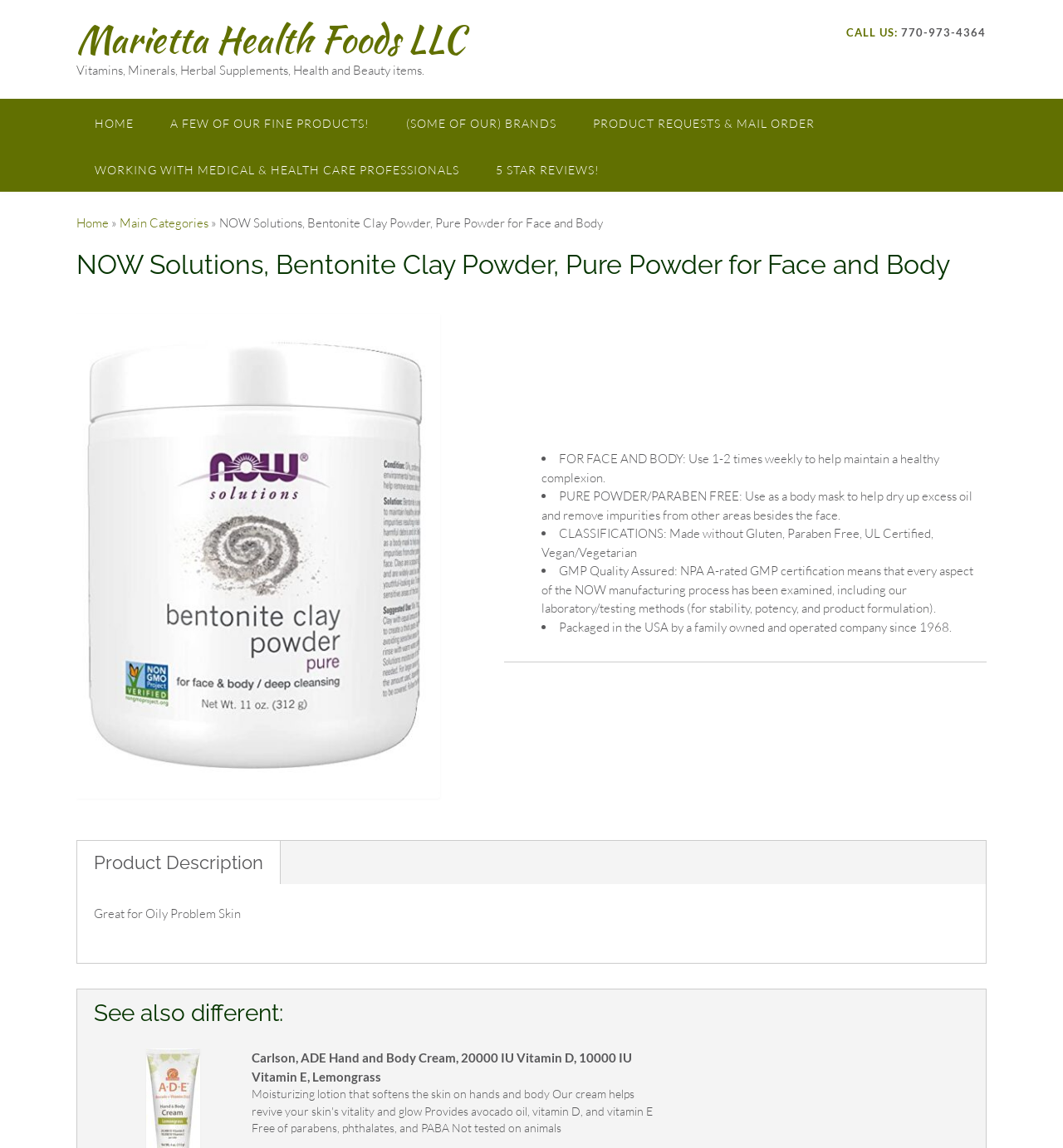What is the product name?
Please give a detailed and thorough answer to the question, covering all relevant points.

I found the product name by looking at the HeaderAsNonLandmark element with the text 'NOW Solutions, Bentonite Clay Powder, Pure Powder for Face and Body' which is a heading on the page.